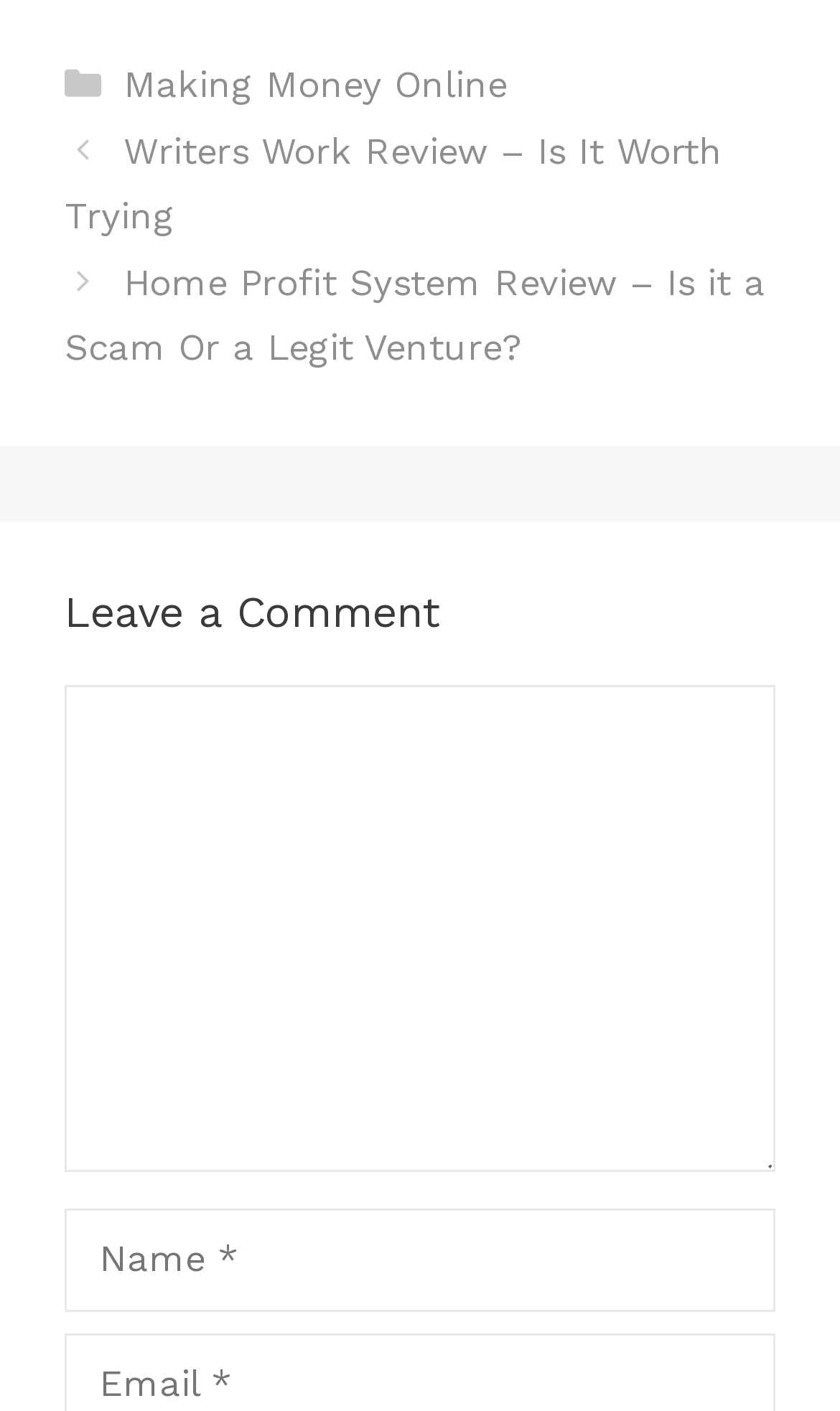How many static text elements are there?
Look at the screenshot and give a one-word or phrase answer.

4